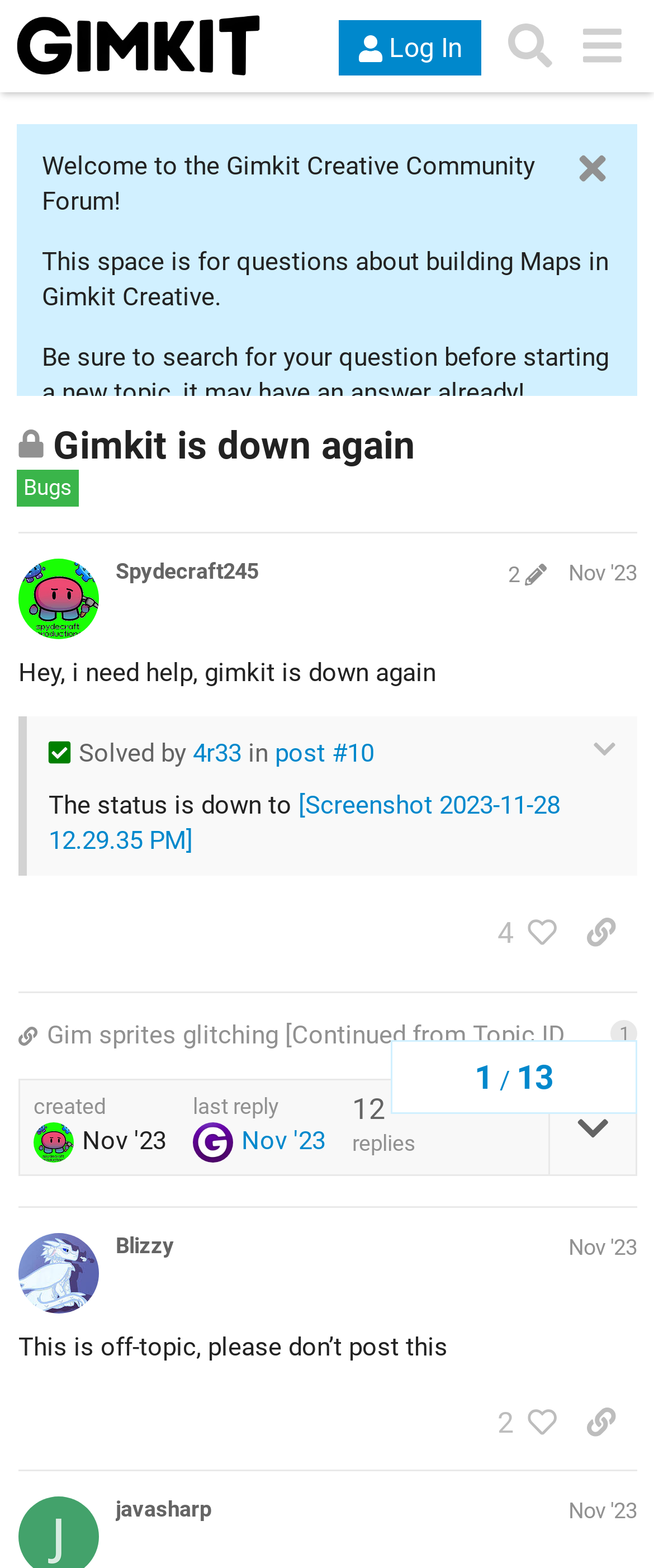How many people liked the first post?
Using the image, elaborate on the answer with as much detail as possible.

I found this answer by looking at the button '4 people liked this post. Click to view' which indicates that 4 people liked the first post.